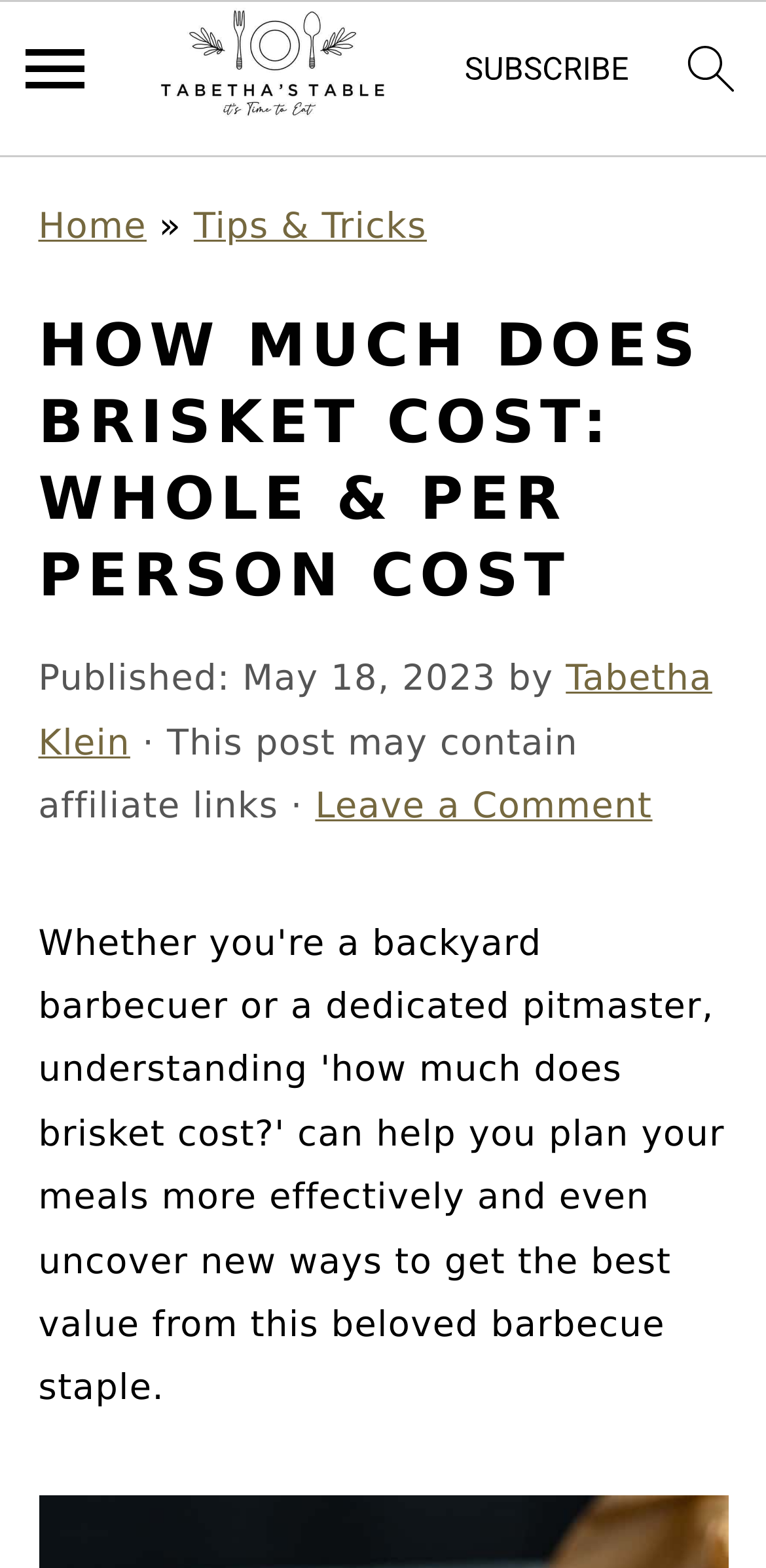What is the author's name?
Please answer the question with a single word or phrase, referencing the image.

Tabetha Klein